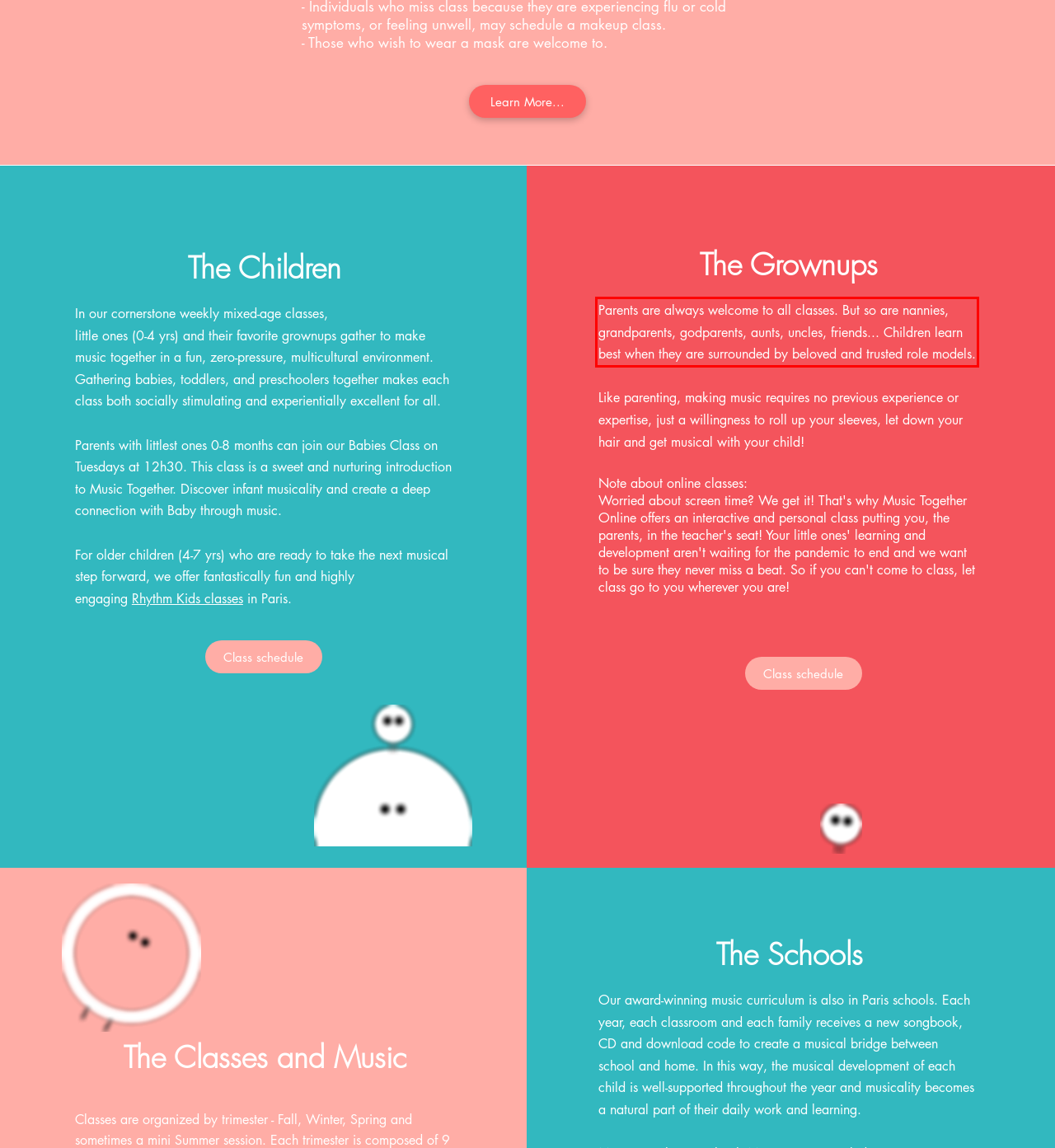Within the screenshot of a webpage, identify the red bounding box and perform OCR to capture the text content it contains.

Parents are always welcome to all classes. But so are nannies, grandparents, godparents, aunts, uncles, friends... Children learn best when they are surrounded by beloved and trusted role models.